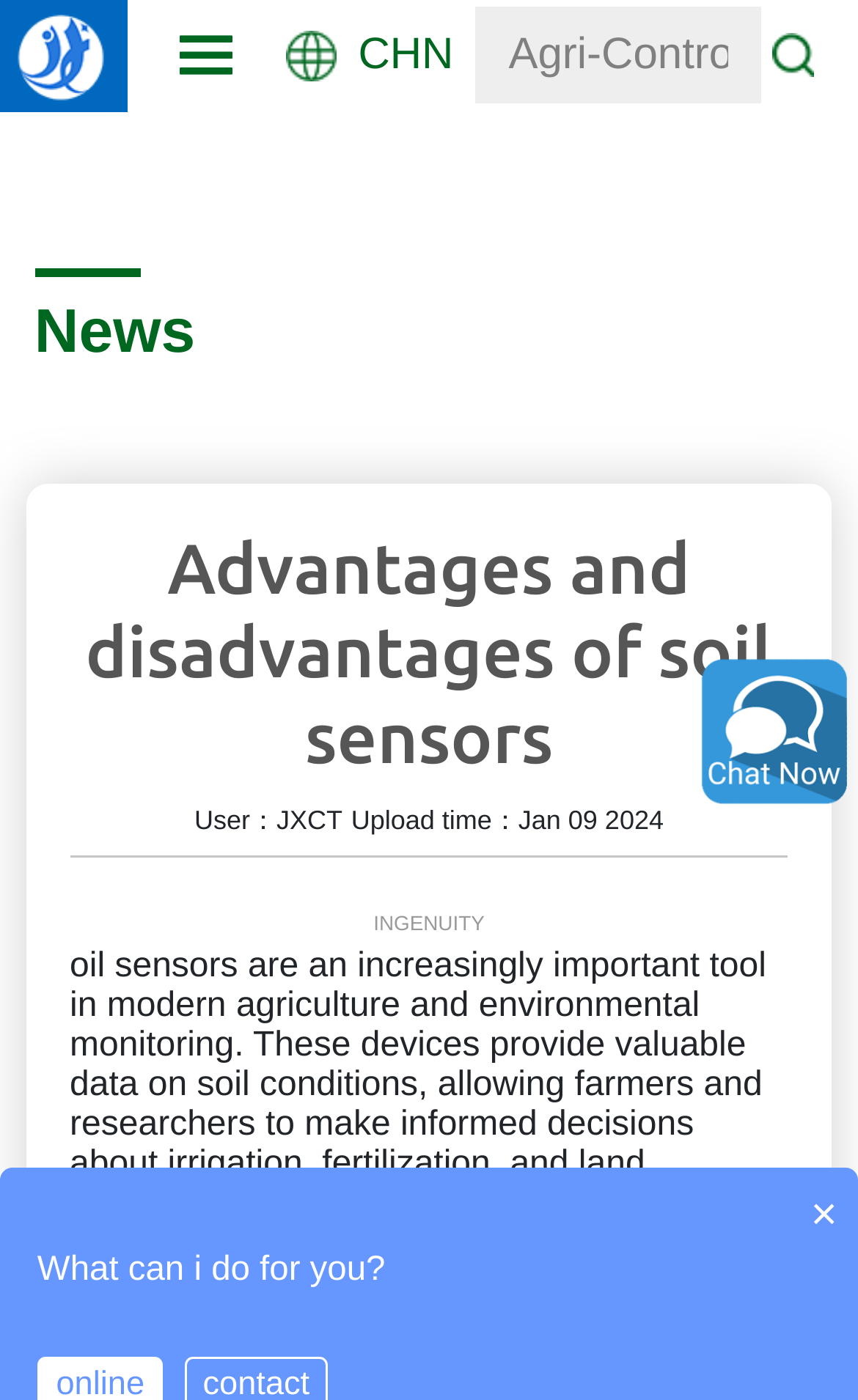Answer the question using only one word or a concise phrase: How many images are located at the bottom of the page?

5